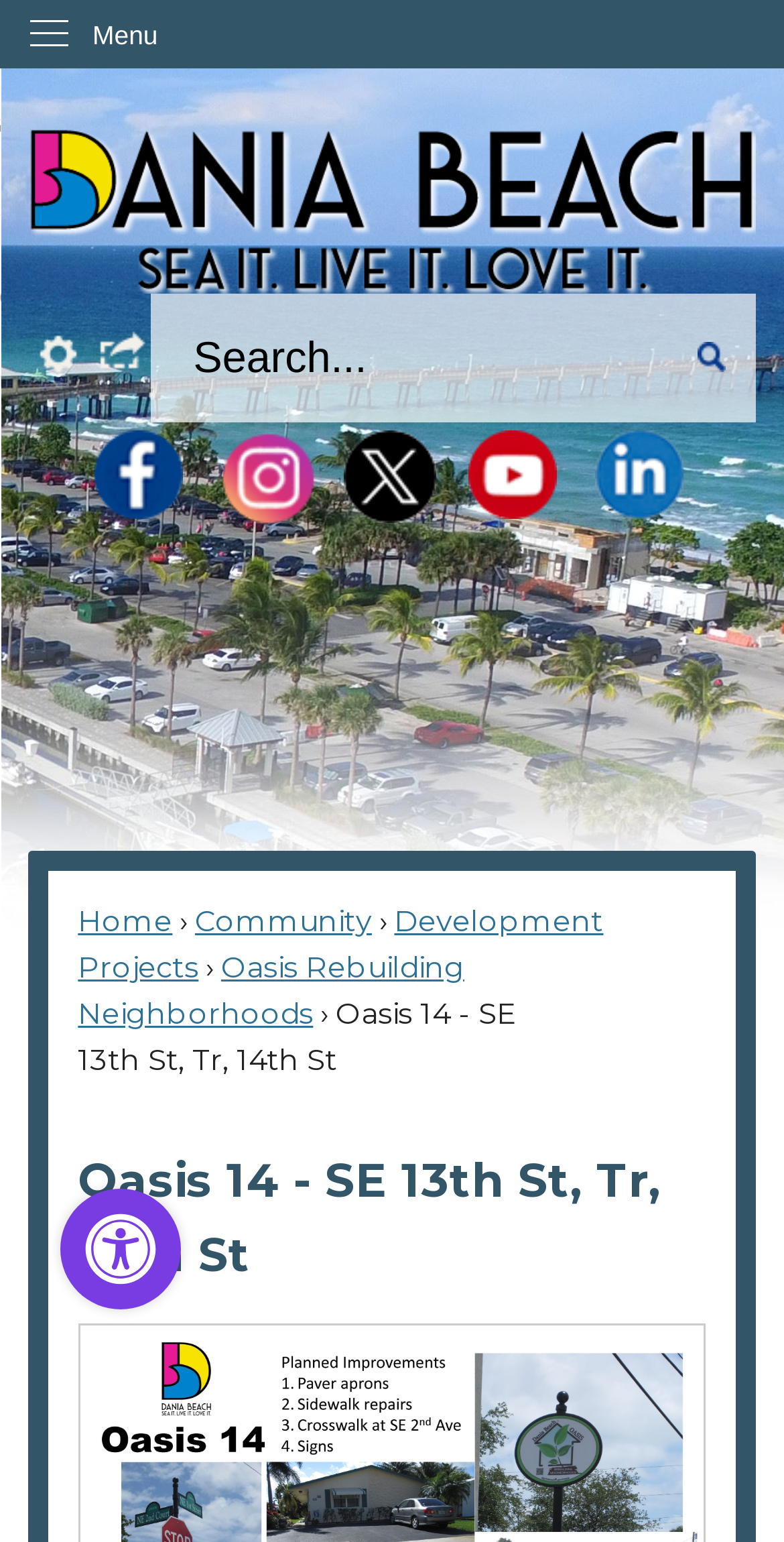Please respond to the question using a single word or phrase:
What is the function of the 'Search' textbox?

To search the website